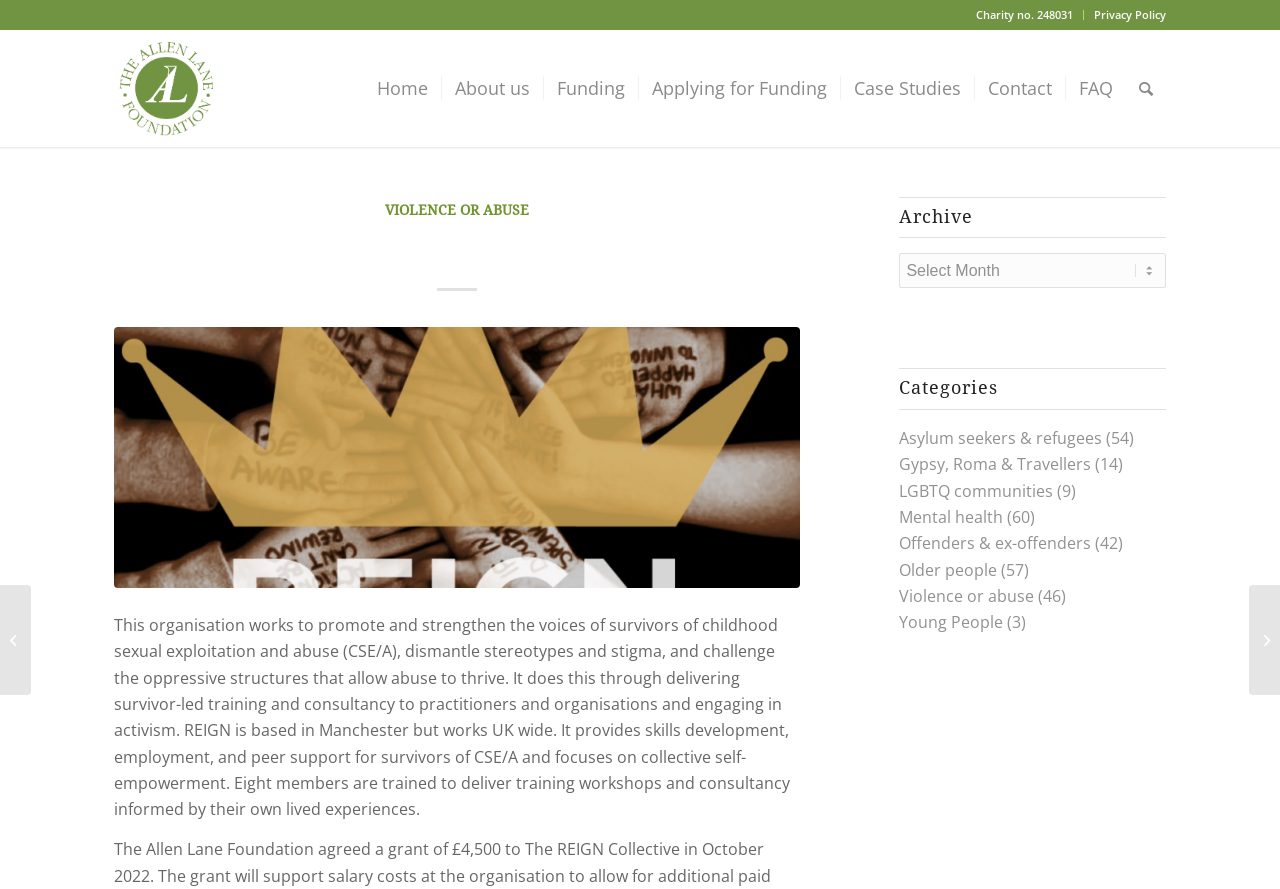Please find and report the bounding box coordinates of the element to click in order to perform the following action: "Visit the 'Allen-Lane-Foundation-Logo-square' link". The coordinates should be expressed as four float numbers between 0 and 1, in the format [left, top, right, bottom].

[0.089, 0.033, 0.171, 0.165]